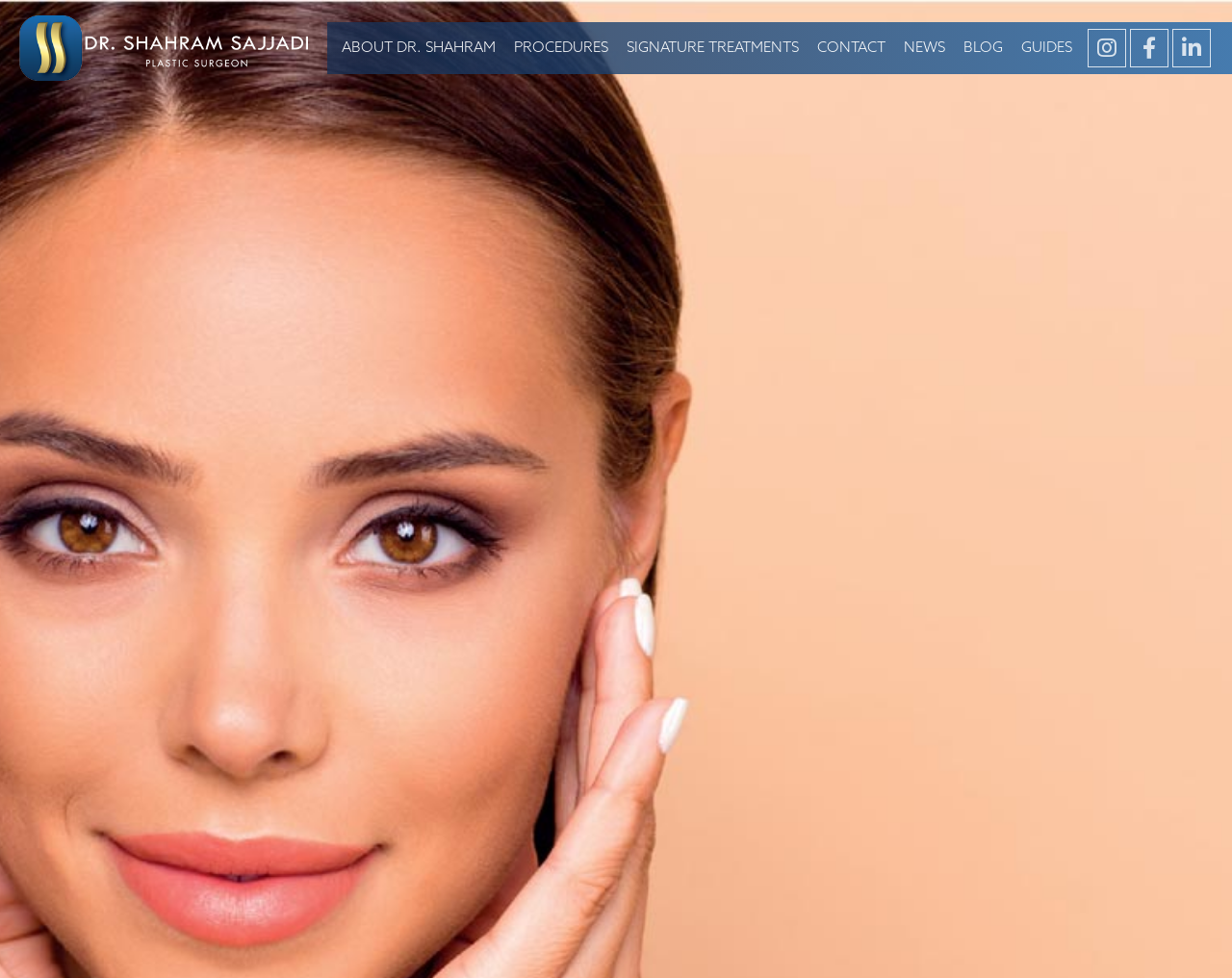Provide the bounding box coordinates of the area you need to click to execute the following instruction: "Learn about Dr. Shahram Sajjadi's expertise in tummy tuck procedures".

[0.729, 0.12, 0.924, 0.157]